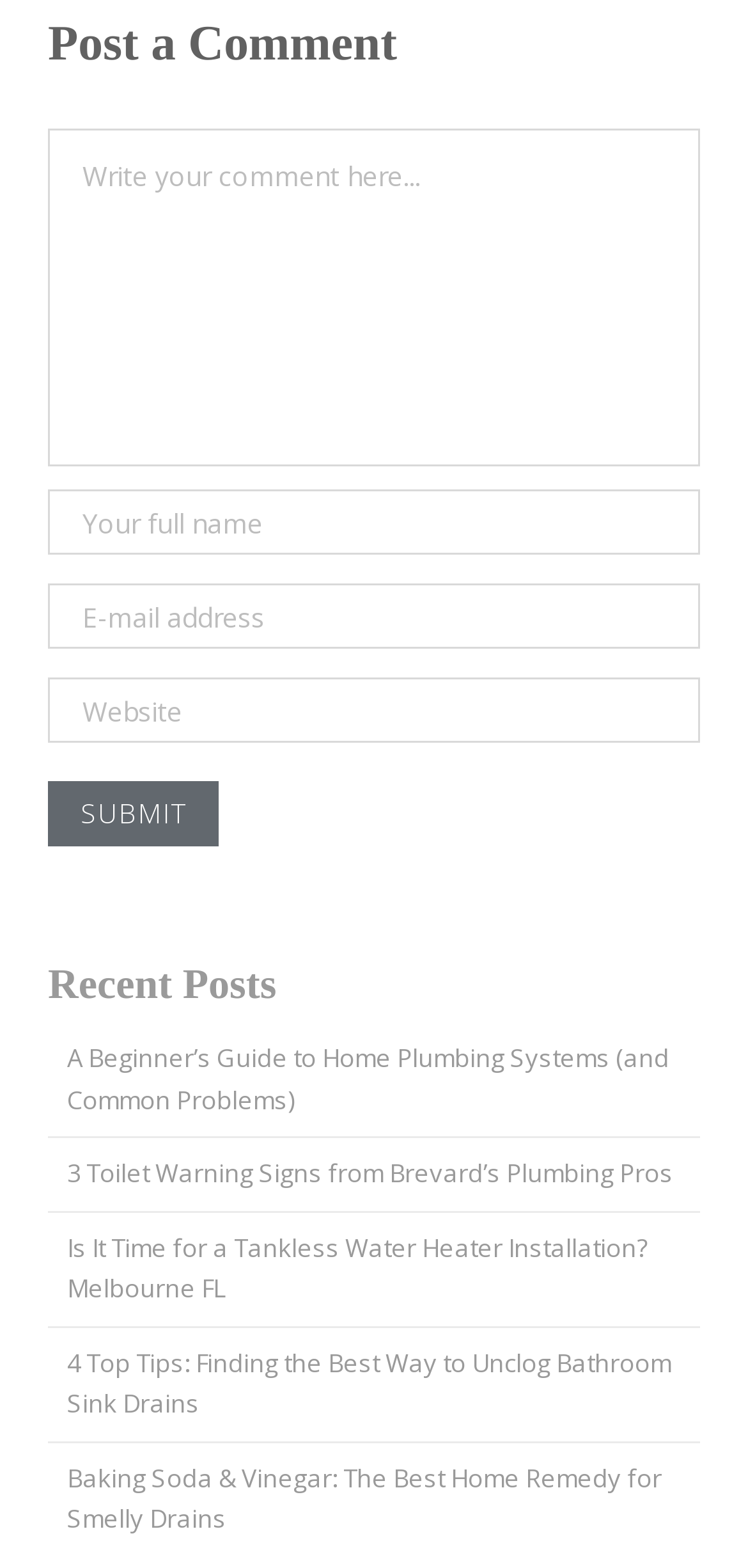Identify the bounding box coordinates for the element you need to click to achieve the following task: "go to MiX Telematics page". The coordinates must be four float values ranging from 0 to 1, formatted as [left, top, right, bottom].

None